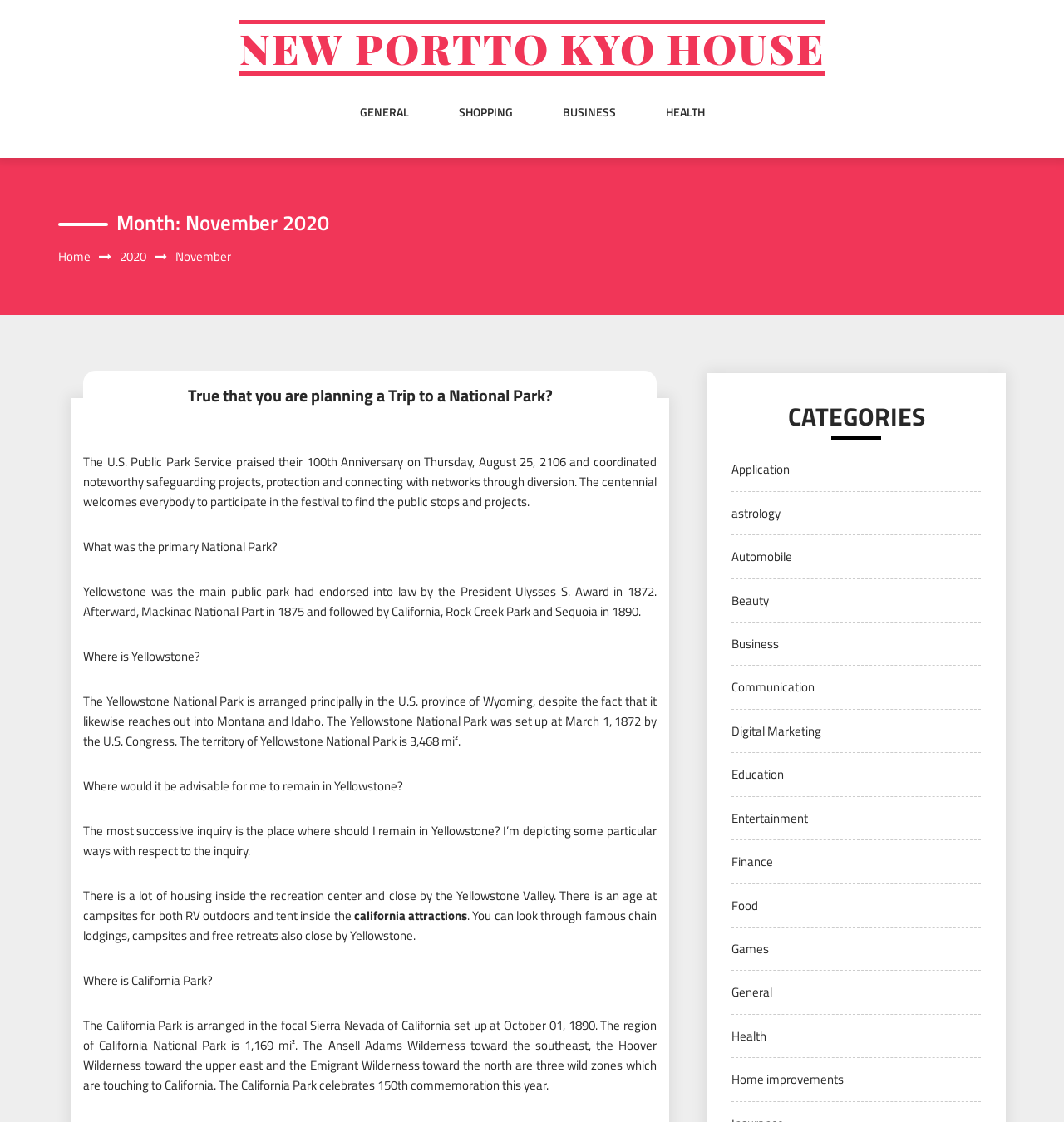Find and specify the bounding box coordinates that correspond to the clickable region for the instruction: "Click on 'NEW PORTTO KYO HOUSE'".

[0.225, 0.018, 0.775, 0.067]